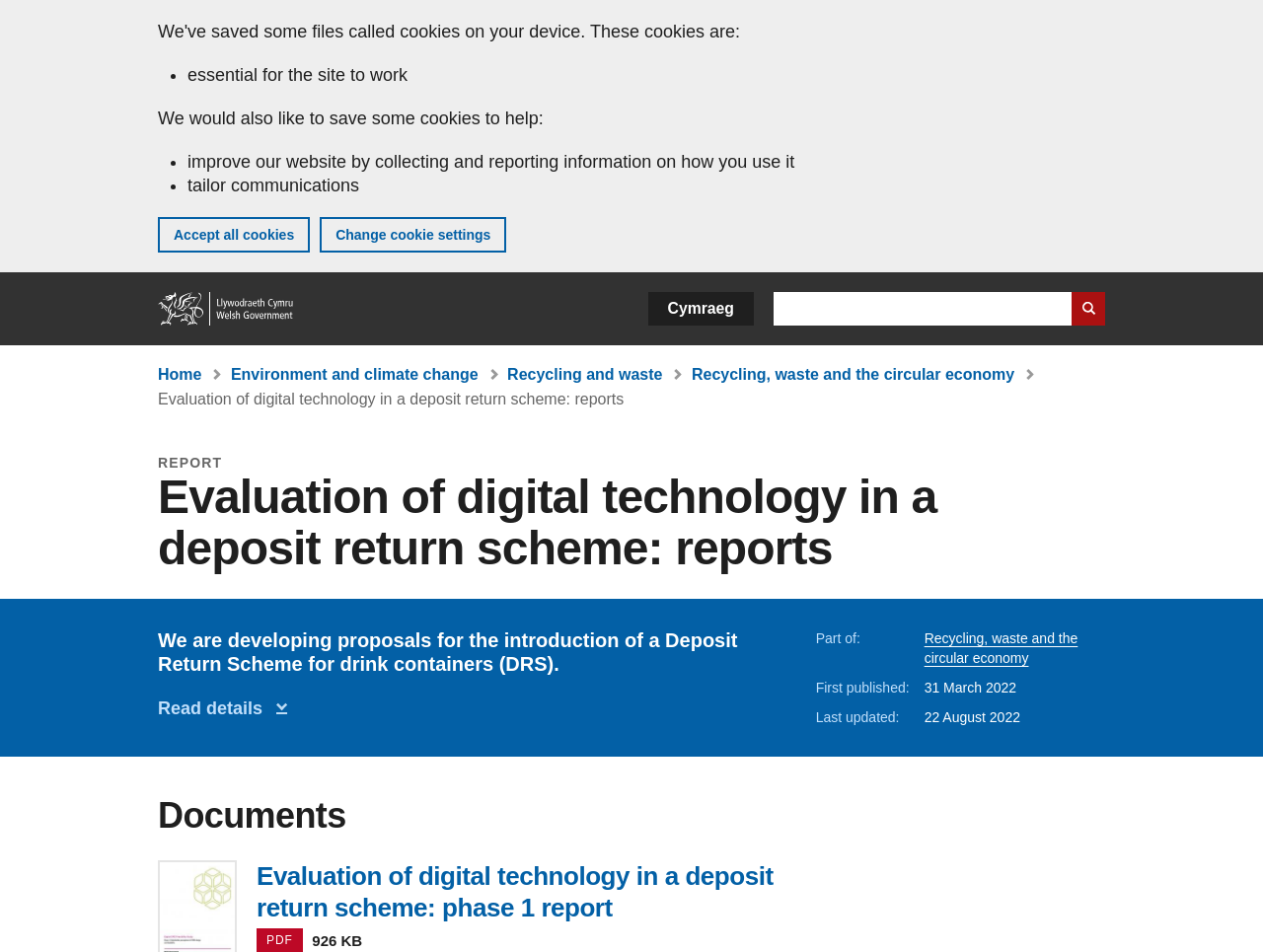Pinpoint the bounding box coordinates of the clickable element needed to complete the instruction: "Go to Home". The coordinates should be provided as four float numbers between 0 and 1: [left, top, right, bottom].

[0.125, 0.307, 0.234, 0.342]